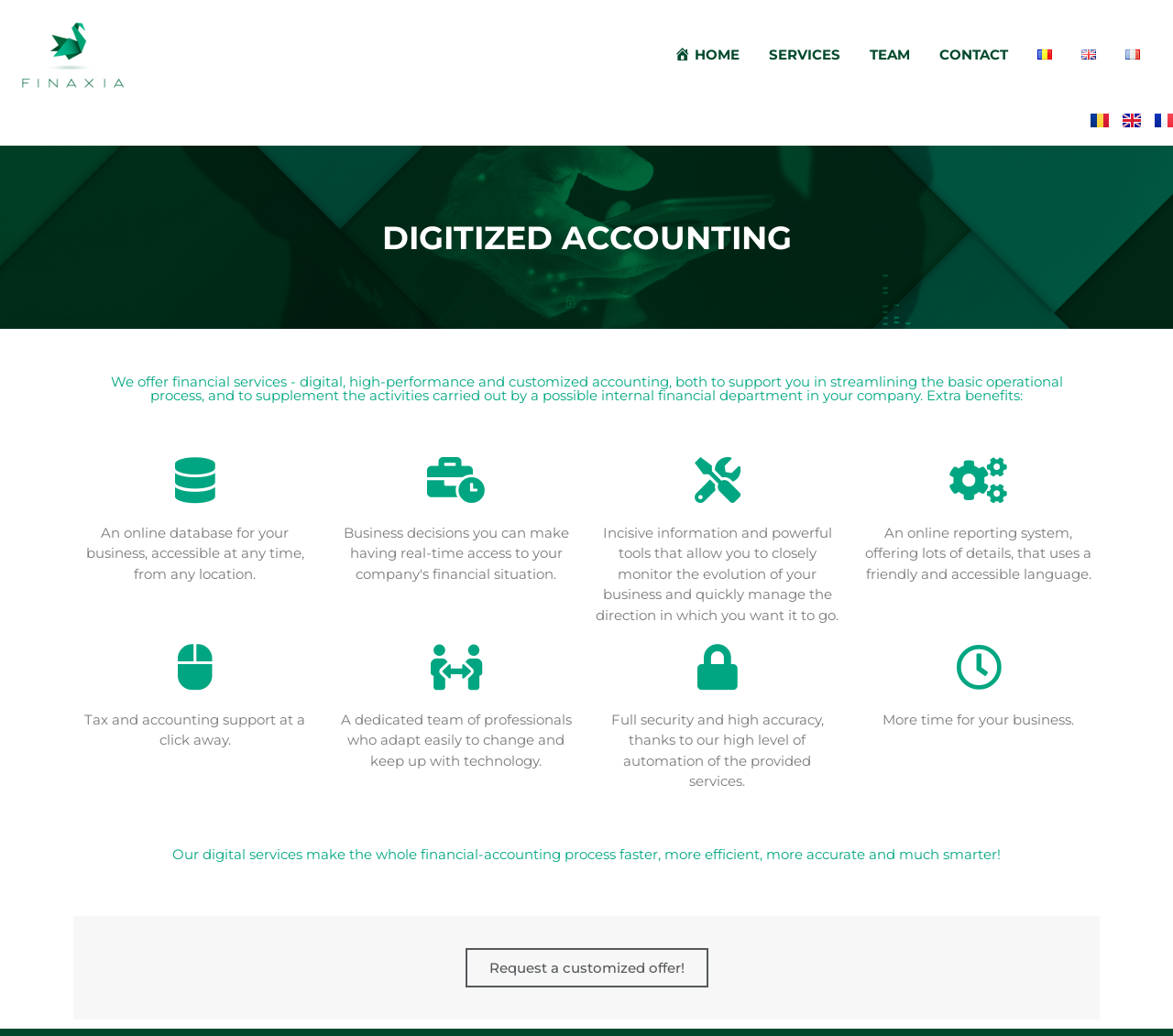What can be requested from the company?
Respond with a short answer, either a single word or a phrase, based on the image.

Customized offer